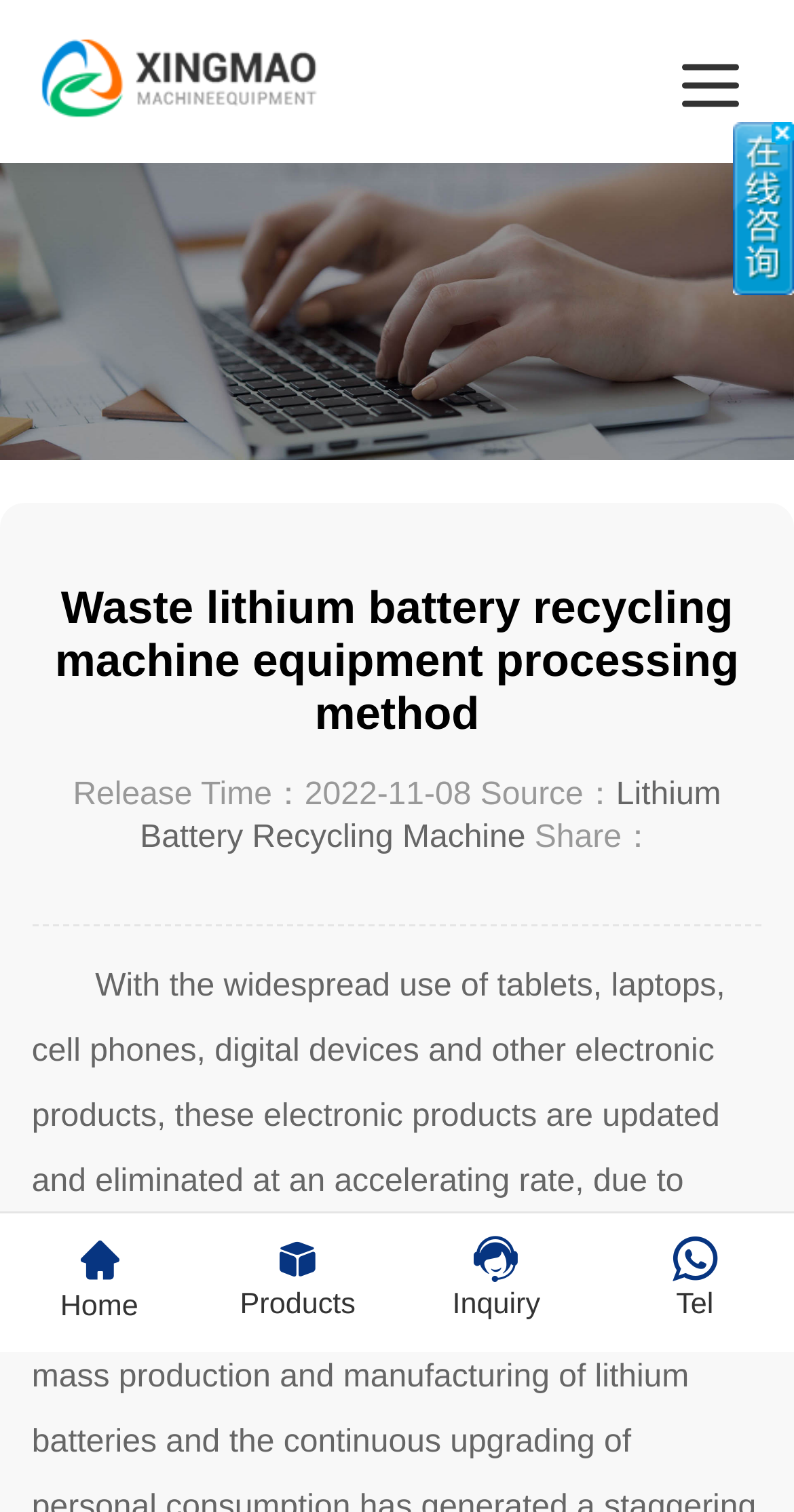Generate the main heading text from the webpage.

Waste lithium battery recycling machine equipment processing method